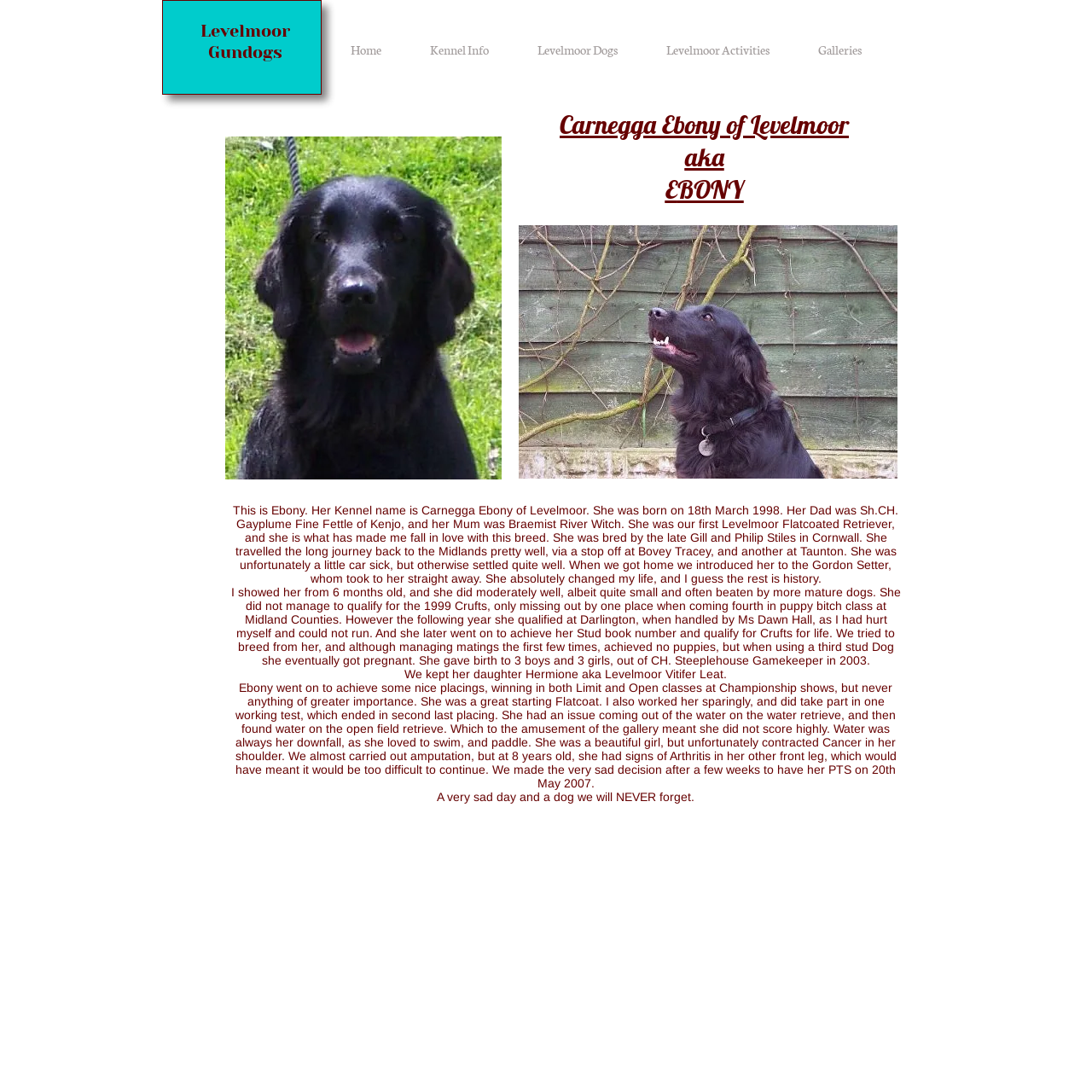Provide a one-word or short-phrase answer to the question:
What is the purpose of the 'Site' navigation menu?

To navigate to different sections of the website